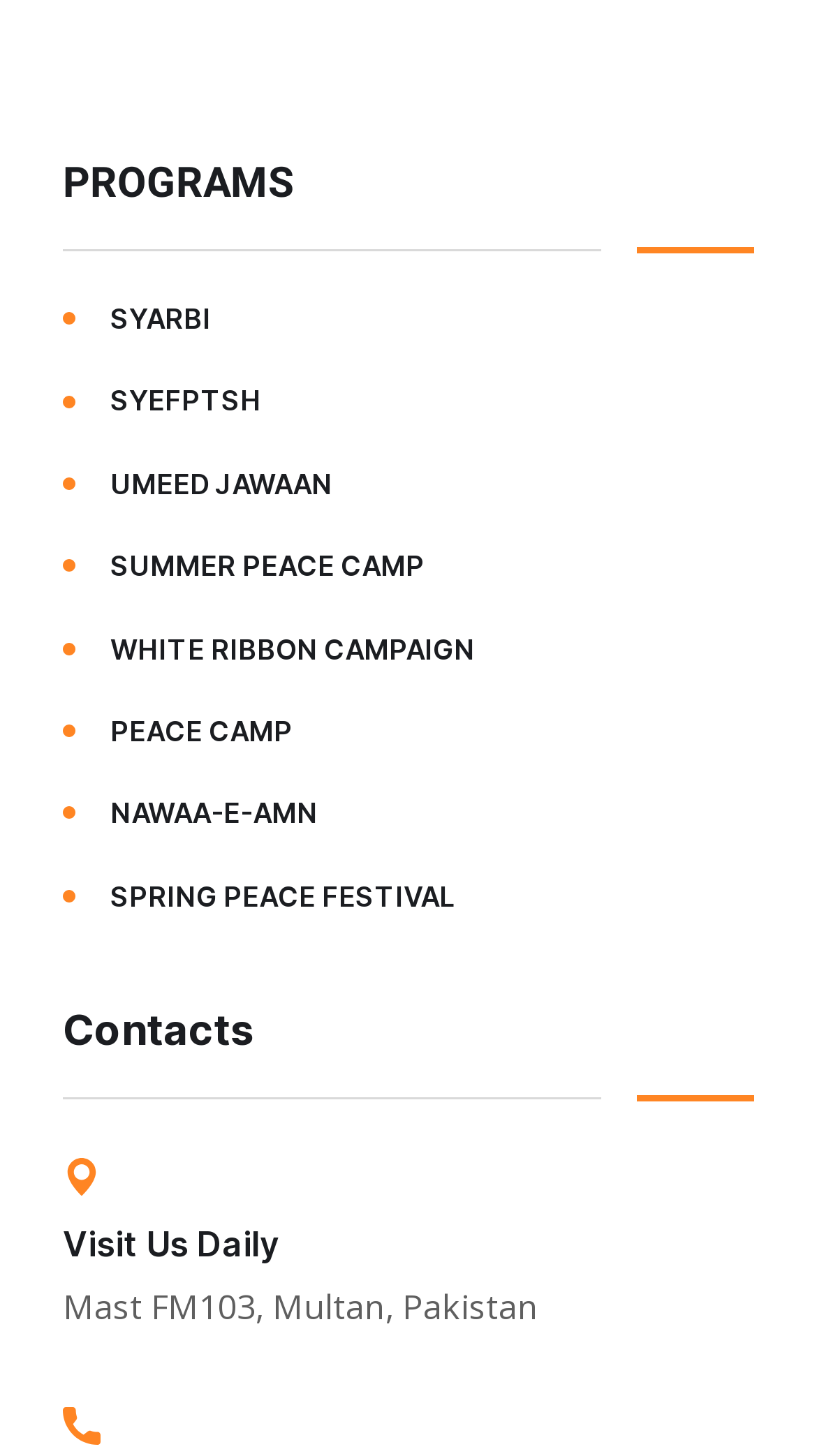How many images are associated with the program links?
Based on the screenshot, provide a one-word or short-phrase response.

8